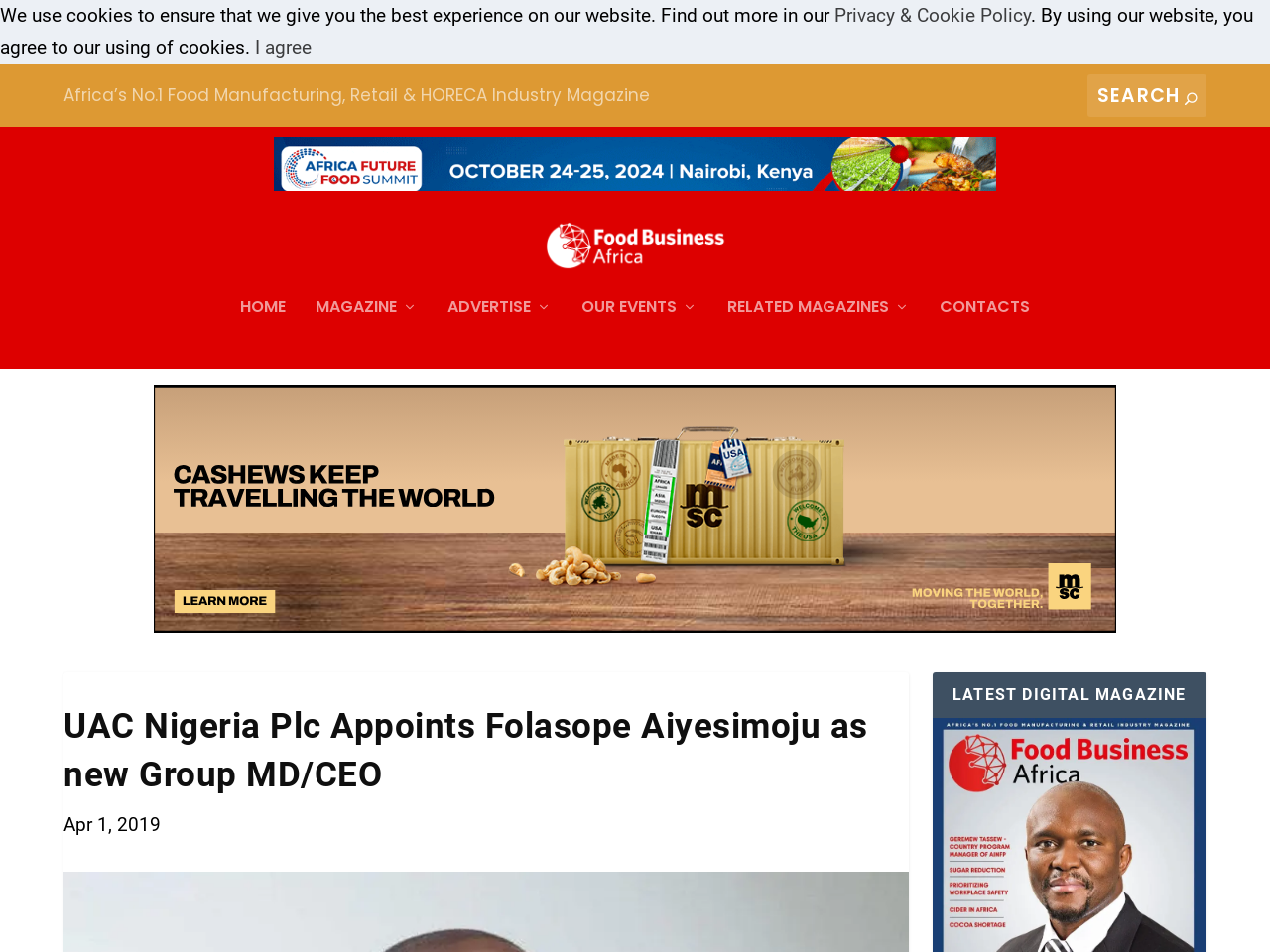Please give the bounding box coordinates of the area that should be clicked to fulfill the following instruction: "View LATEST DIGITAL MAGAZINE". The coordinates should be in the format of four float numbers from 0 to 1, i.e., [left, top, right, bottom].

[0.734, 0.732, 0.95, 0.78]